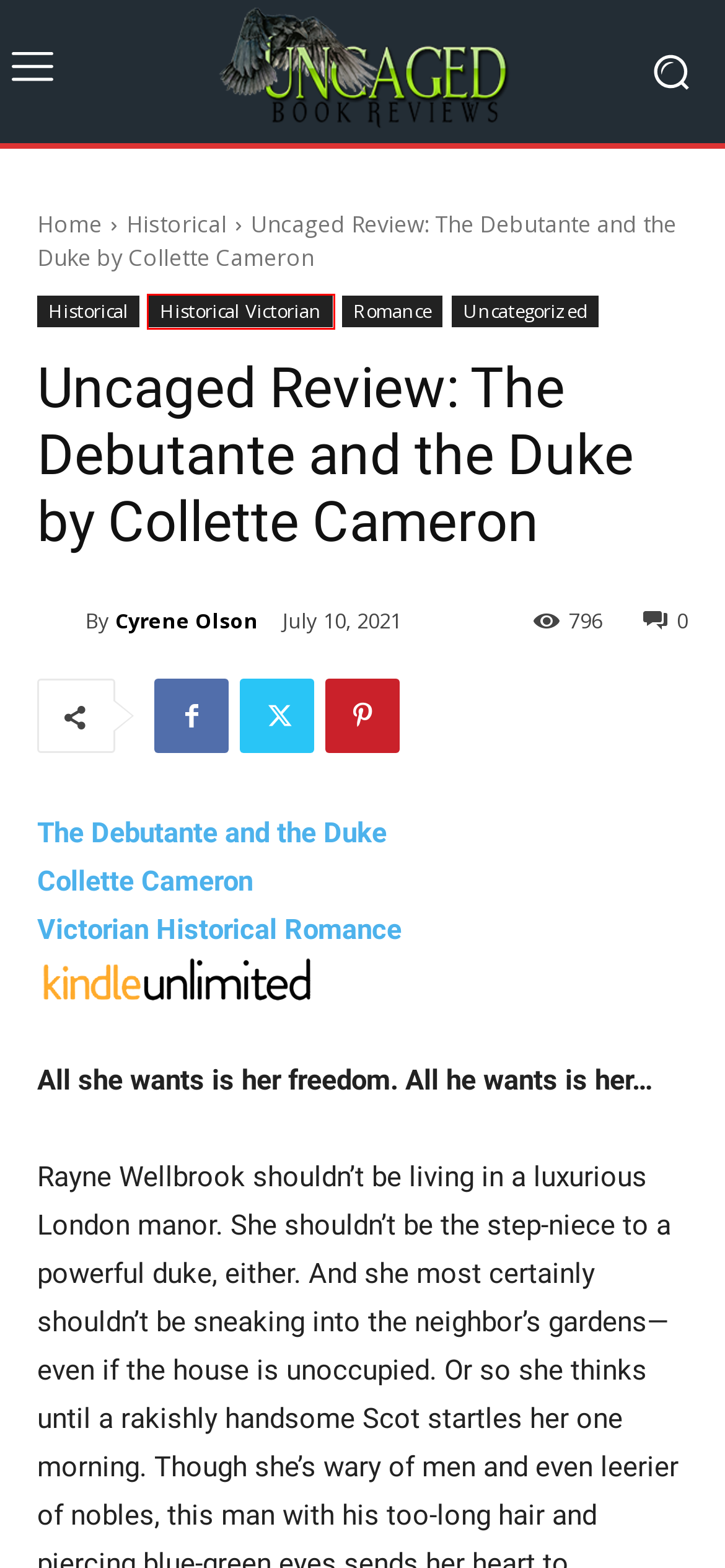A screenshot of a webpage is given with a red bounding box around a UI element. Choose the description that best matches the new webpage shown after clicking the element within the red bounding box. Here are the candidates:
A. Uncaged Book Reviews | Book Reviews, Author Features and more
B. Amazon.com
C. Romance | Uncaged Book Reviews
D. Historical | Uncaged Book Reviews
E. Uncaged Review – The Guinevere Series by Fil Reid | Uncaged Book Reviews
F. Uncaged Review – Zworksy’s Children by Tom Connelly | Uncaged Book Reviews
G. Uncategorized | Uncaged Book Reviews
H. Historical Victorian | Uncaged Book Reviews

H